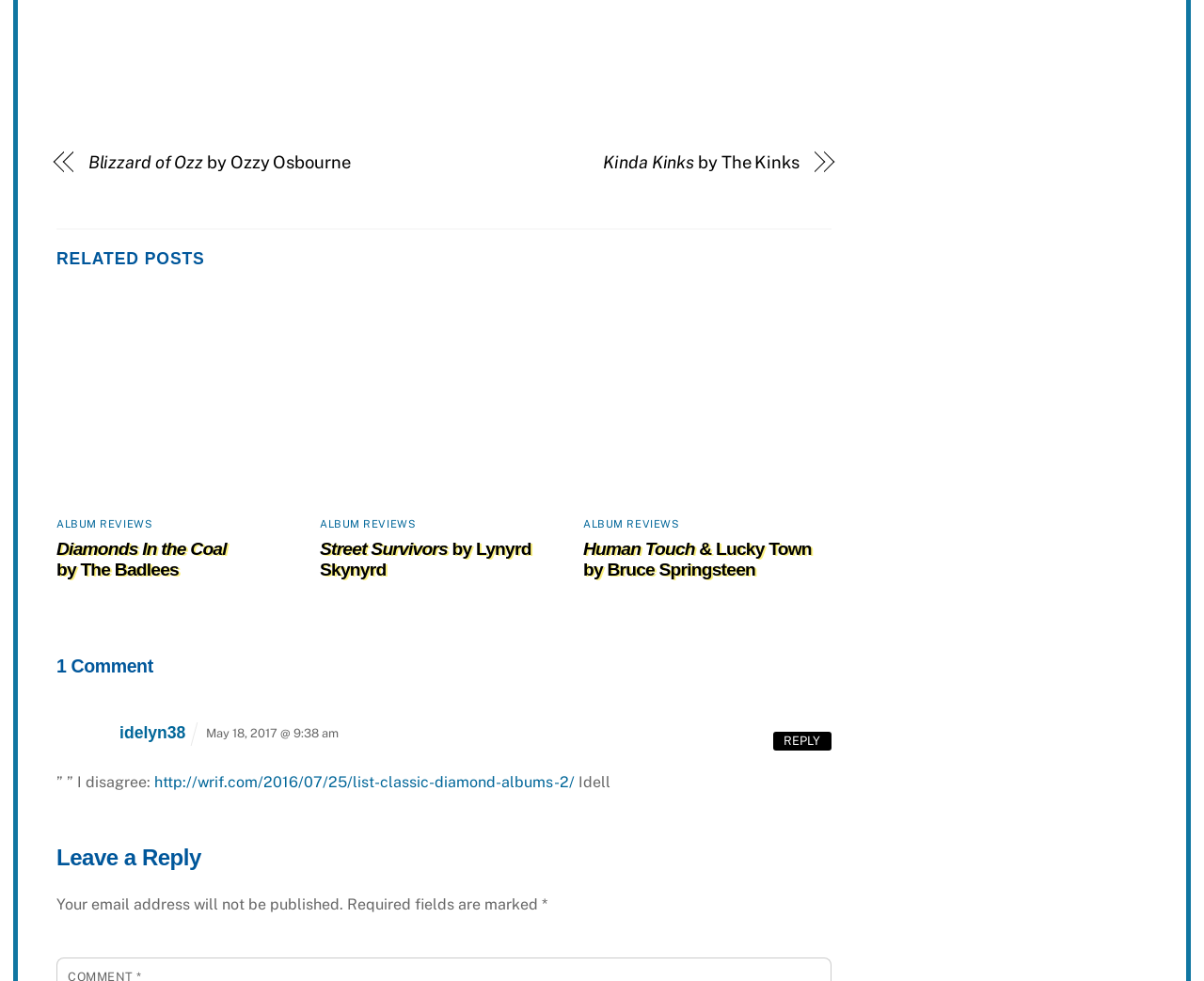Find the bounding box coordinates for the HTML element described in this sentence: "Street Survivors by Lynyrd Skynyrd". Provide the coordinates as four float numbers between 0 and 1, in the format [left, top, right, bottom].

[0.266, 0.549, 0.441, 0.59]